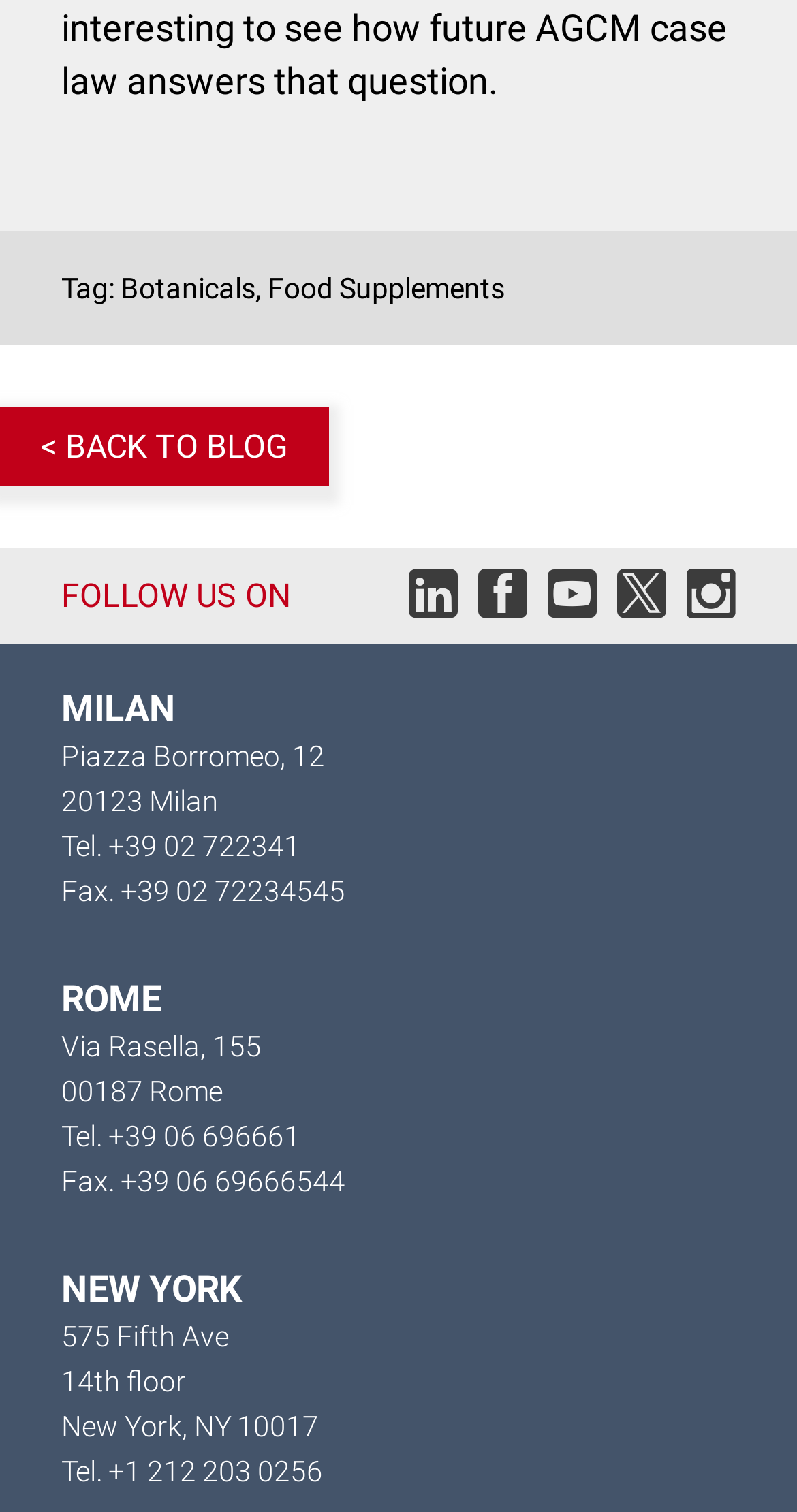Could you find the bounding box coordinates of the clickable area to complete this instruction: "Go to previous topic"?

None